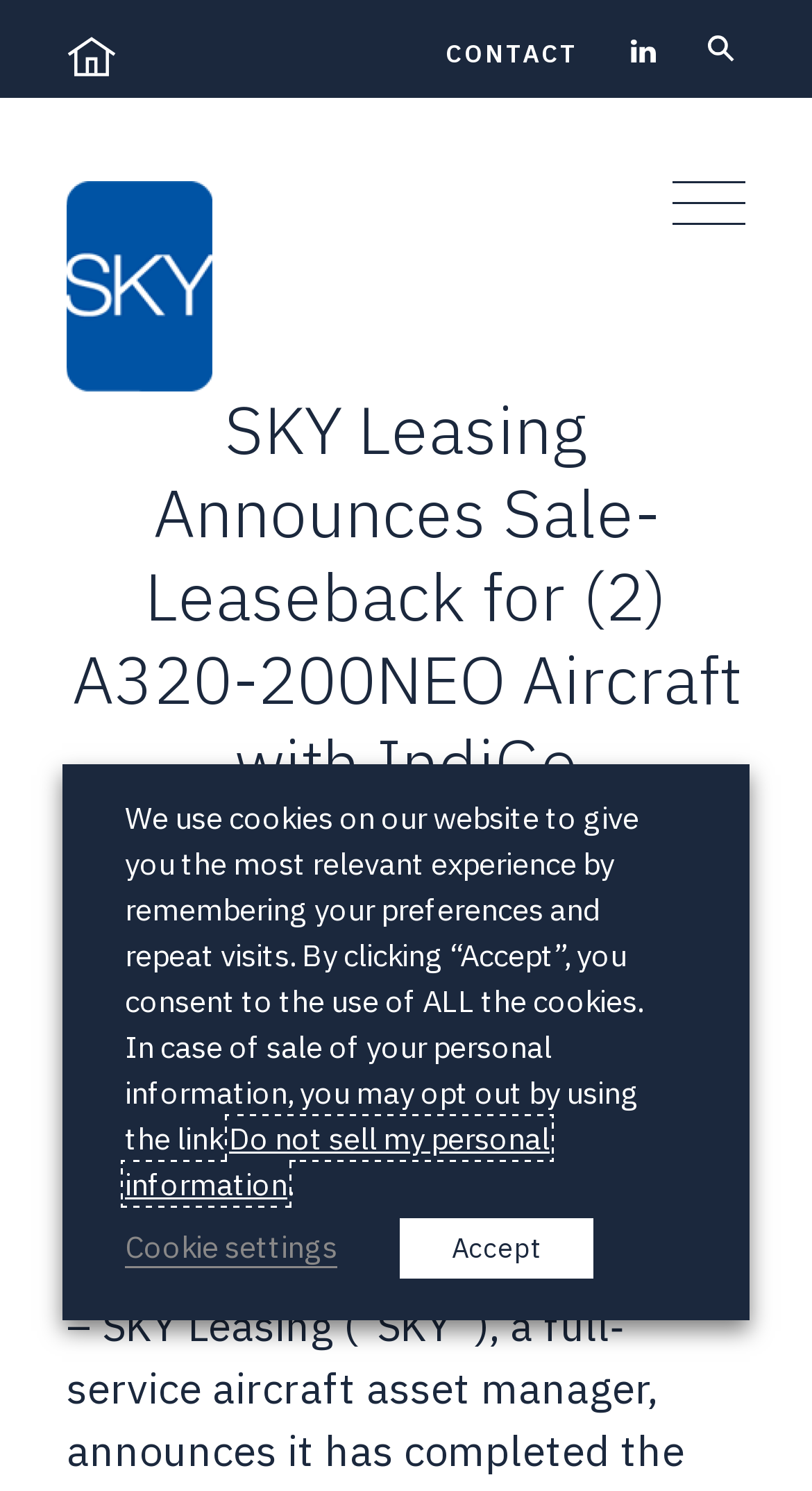Provide the bounding box coordinates of the UI element that matches the description: "Cookie settings".

[0.154, 0.823, 0.415, 0.851]